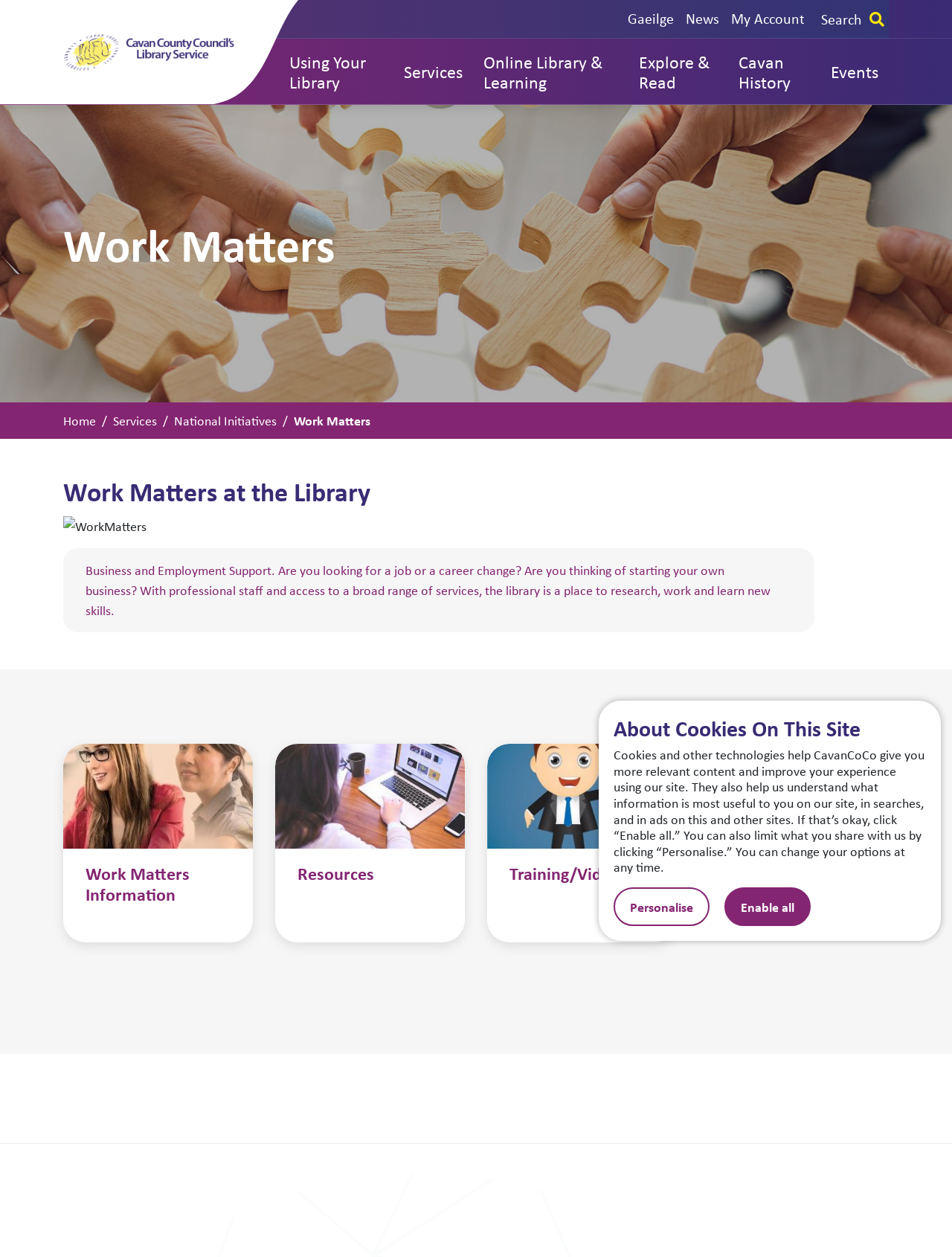Answer the question in a single word or phrase:
How many main sections are there on the webpage?

3